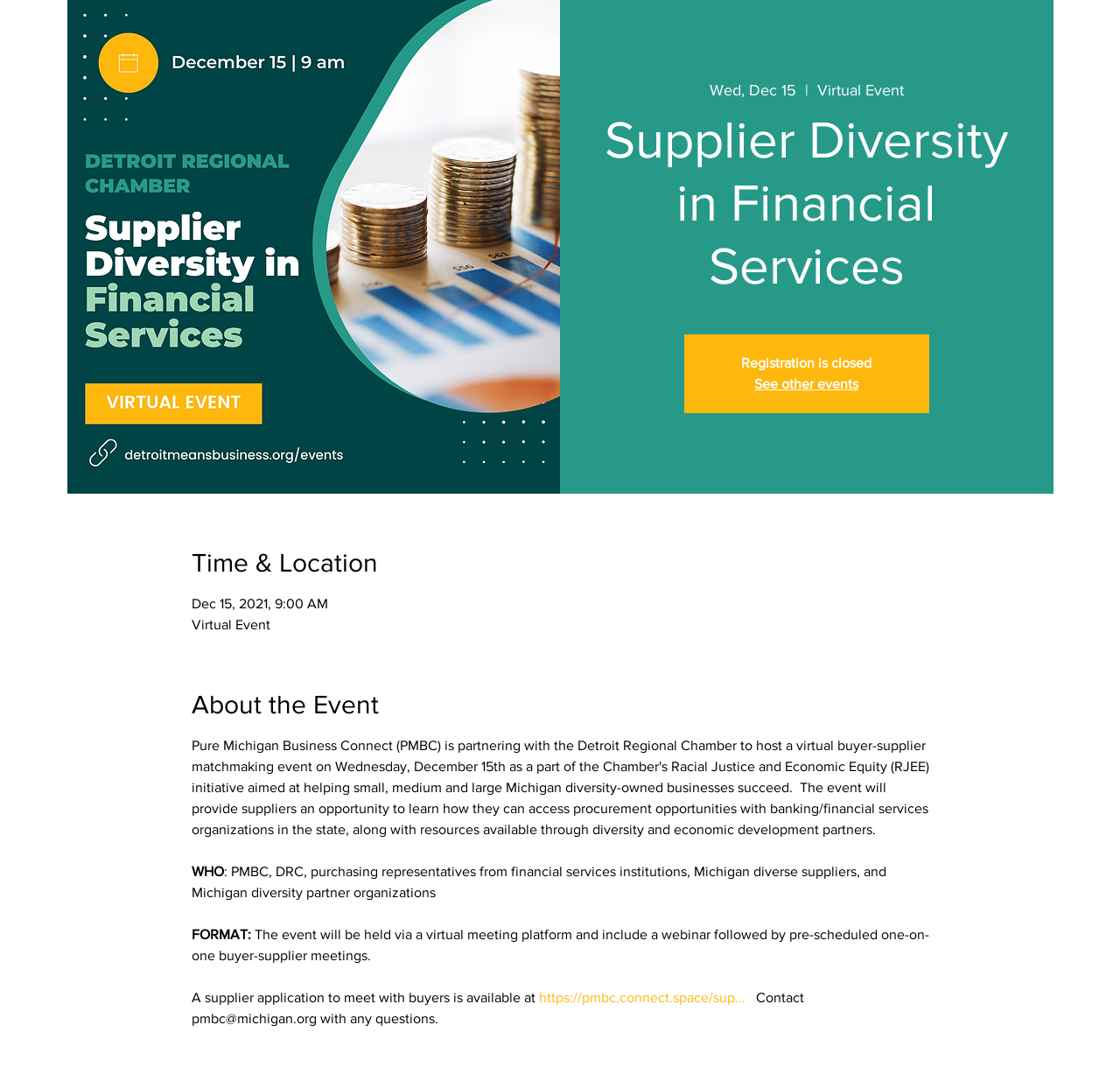Provide a one-word or short-phrase answer to the question:
Who are the organizers of the event?

PMBC and DRC